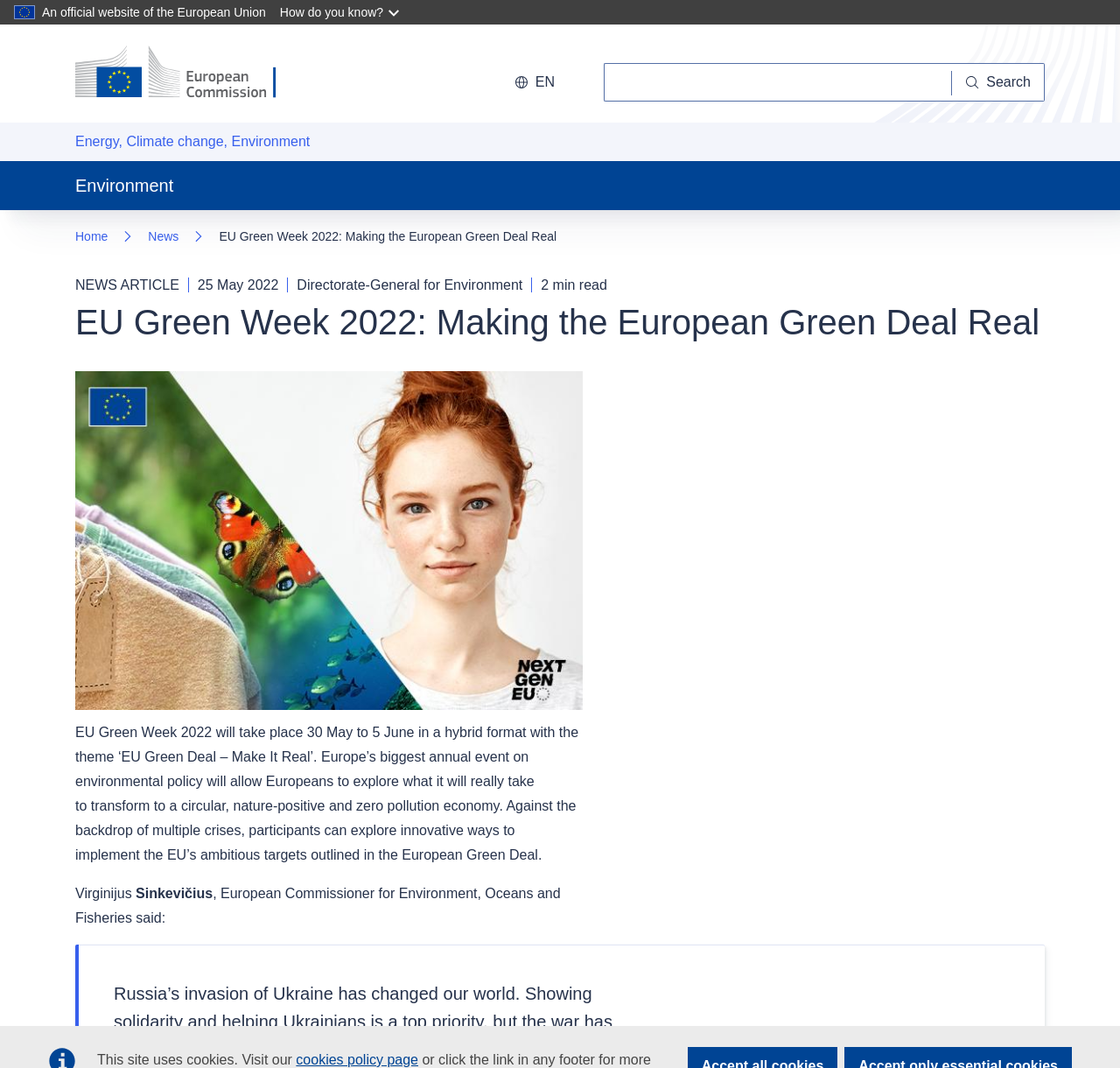Provide the bounding box coordinates for the specified HTML element described in this description: "cookies policy page". The coordinates should be four float numbers ranging from 0 to 1, in the format [left, top, right, bottom].

[0.264, 0.985, 0.373, 0.999]